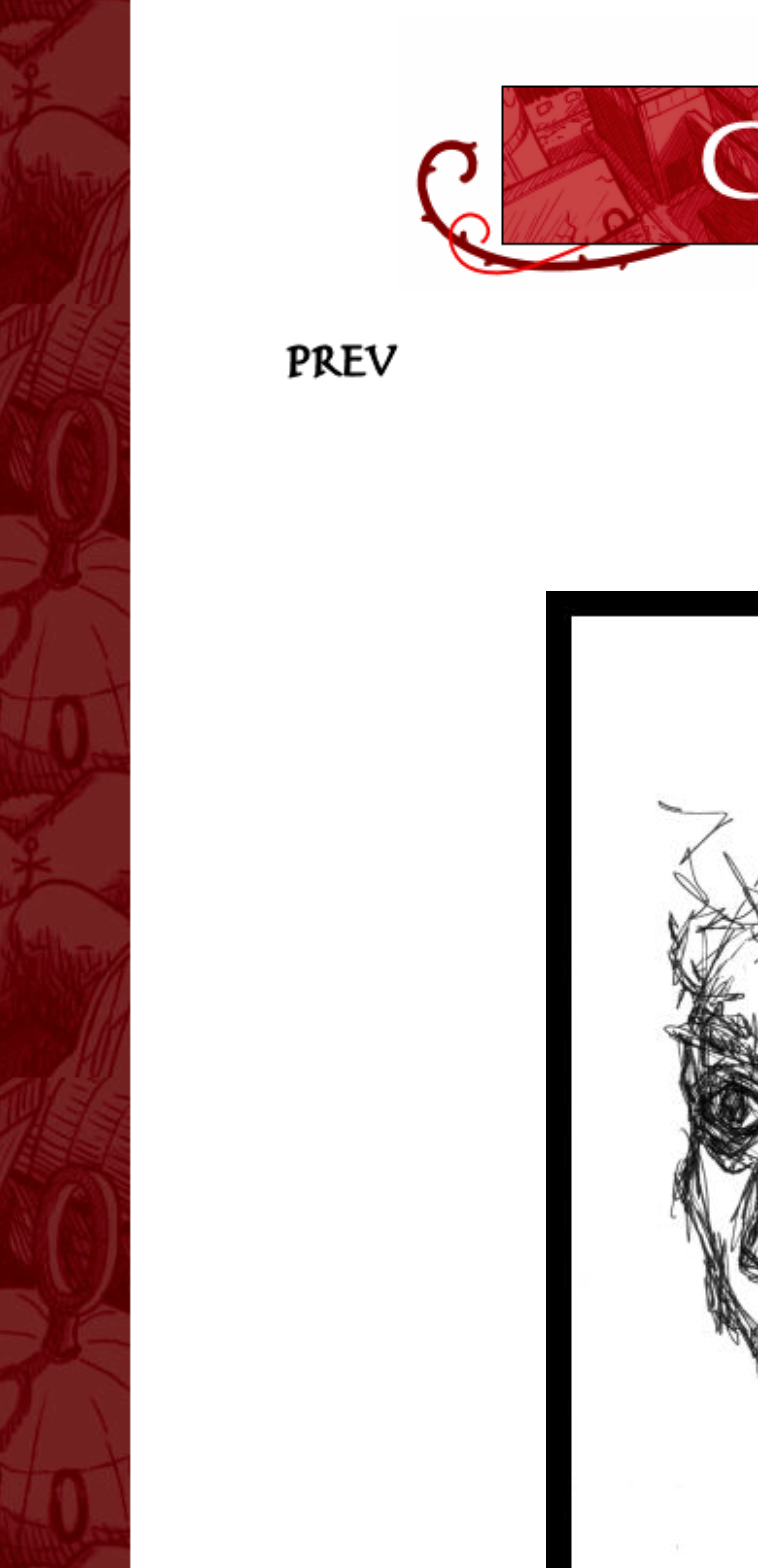Predict the bounding box of the UI element based on this description: "alt="Previous"".

[0.341, 0.233, 0.564, 0.254]